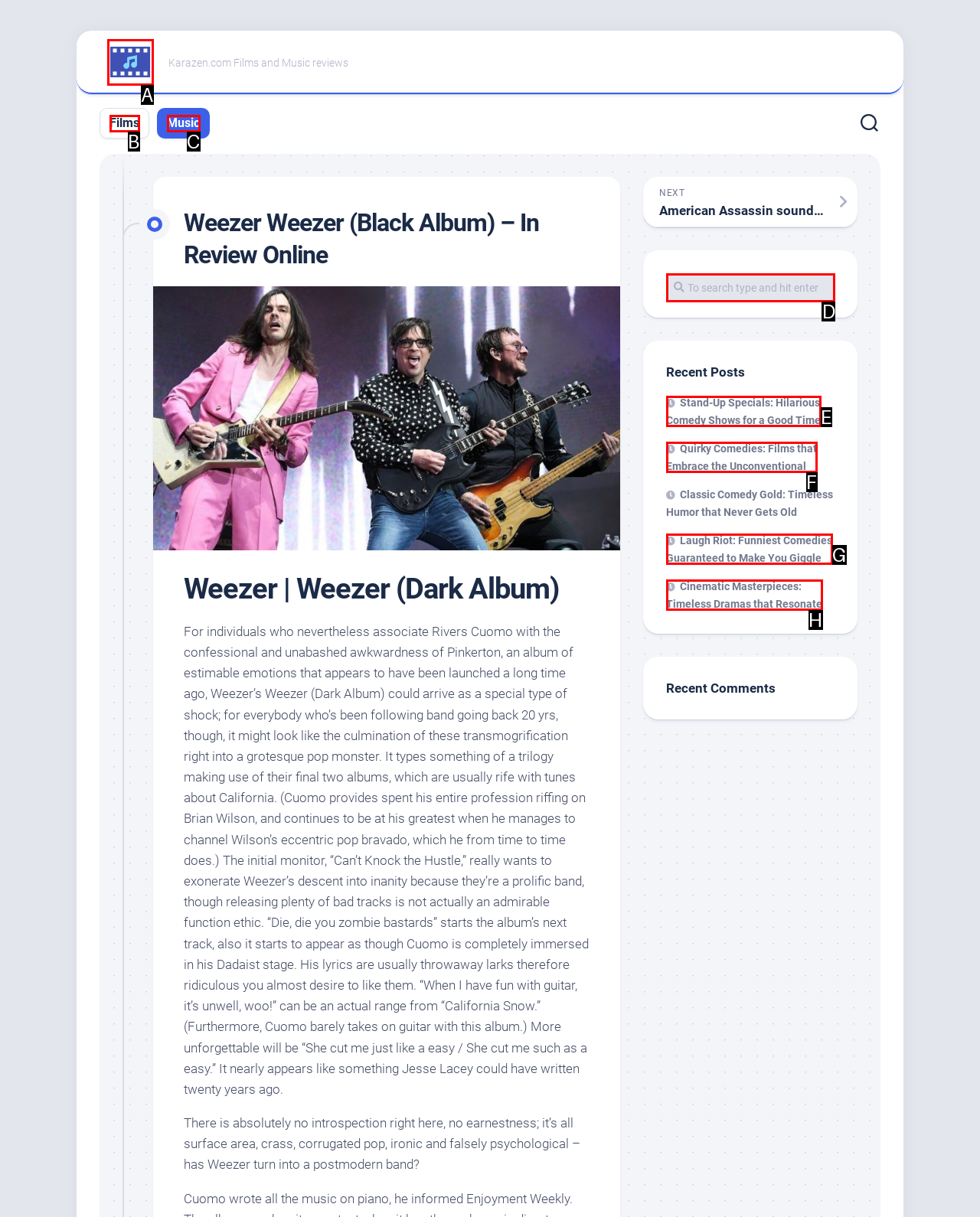Identify the letter of the option to click in order to Search for something. Answer with the letter directly.

D